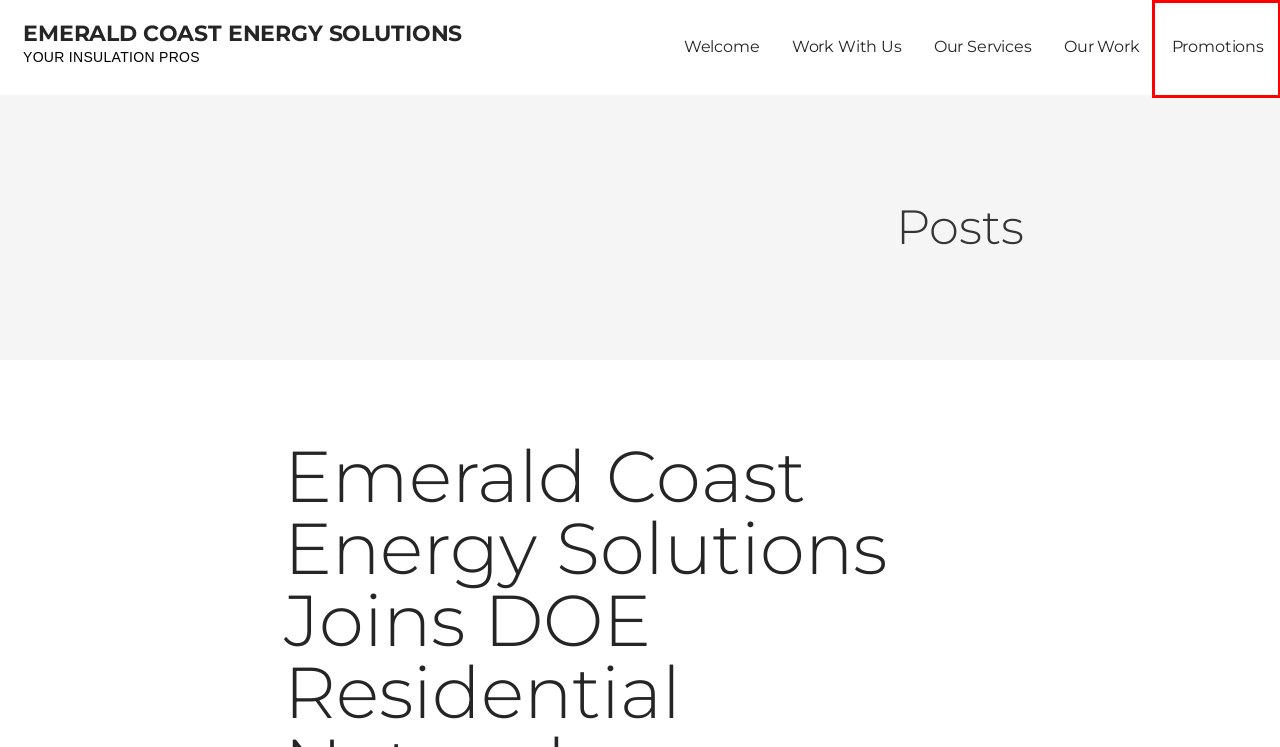Examine the screenshot of the webpage, which has a red bounding box around a UI element. Select the webpage description that best fits the new webpage after the element inside the red bounding box is clicked. Here are the choices:
A. Not your typical window film – Emerald Coast Energy Solutions
B. Promotions – Emerald Coast Energy Solutions
C. Our Work – Emerald Coast Energy Solutions
D. continued education – Emerald Coast Energy Solutions
E. Work With Us – Emerald Coast Energy Solutions
F. Emerald Coast Energy Solutions – Your Insulation Pros
G. Our Services – Emerald Coast Energy Solutions
H. saving energy – Emerald Coast Energy Solutions

B